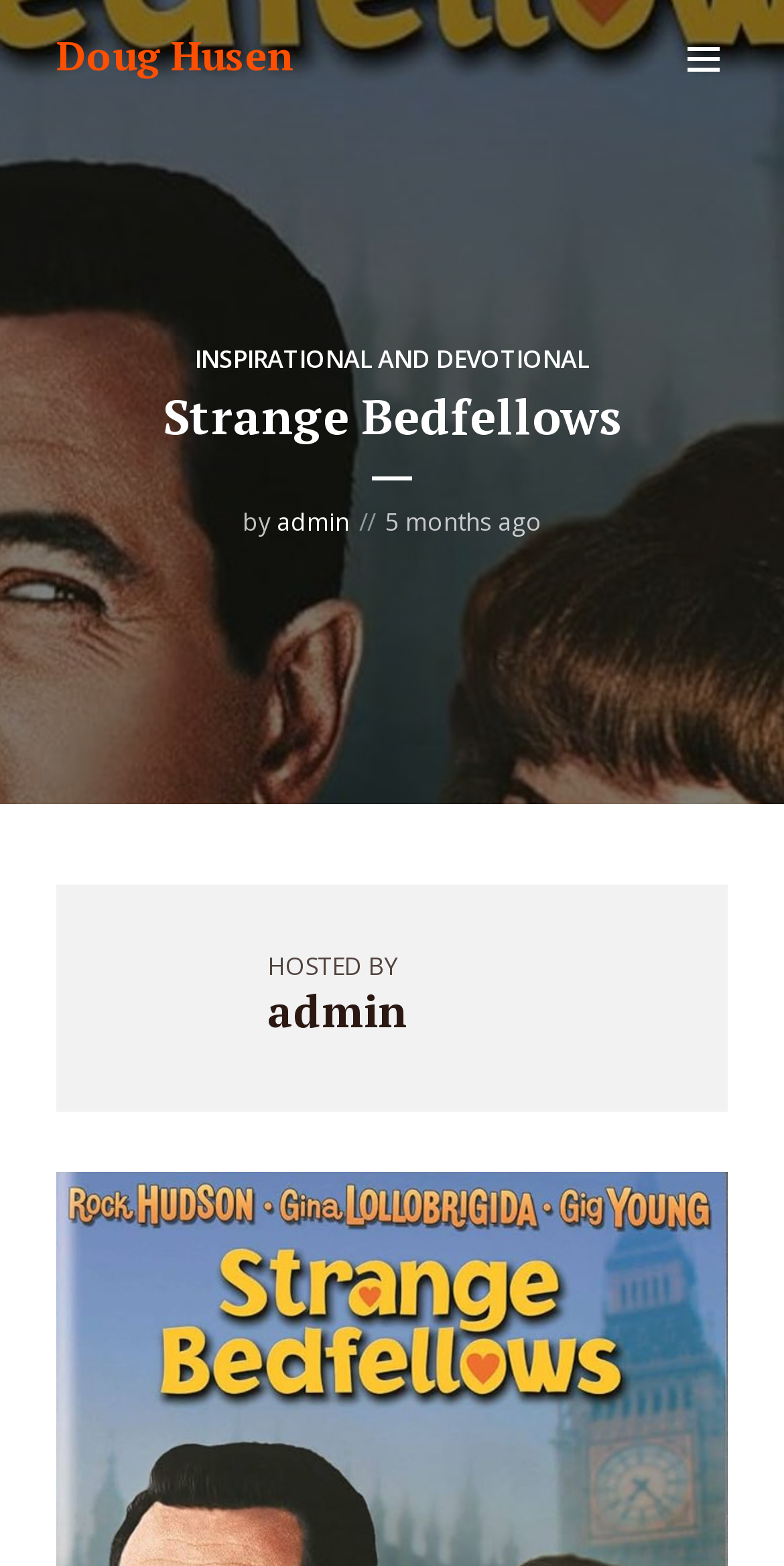By analyzing the image, answer the following question with a detailed response: How old is the article?

The age of the article can be determined by looking at the text '5 months ago', which indicates that the article was published 5 months ago.